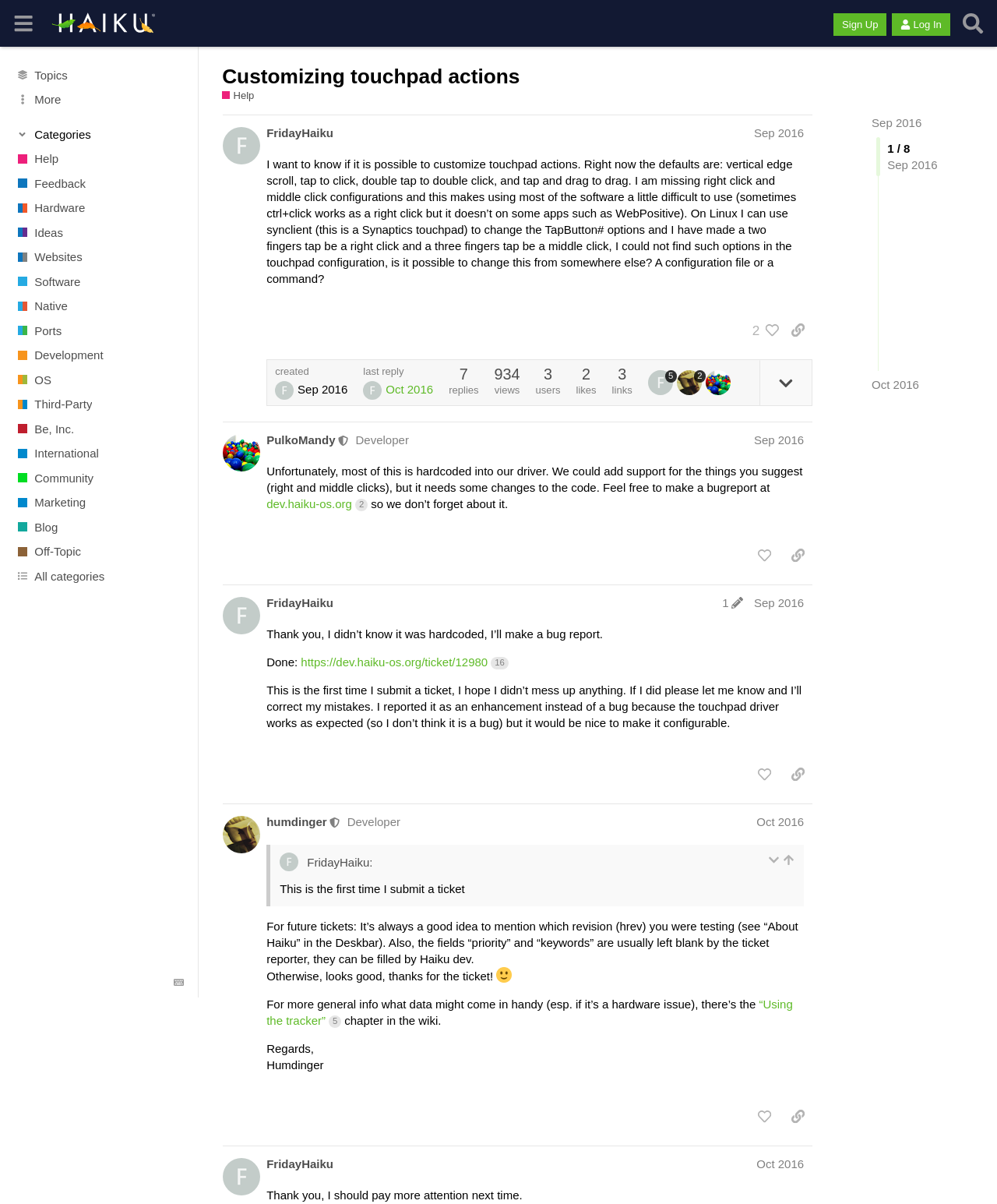Show the bounding box coordinates of the region that should be clicked to follow the instruction: "Click the 'Customizing touchpad actions' link."

[0.223, 0.053, 0.521, 0.073]